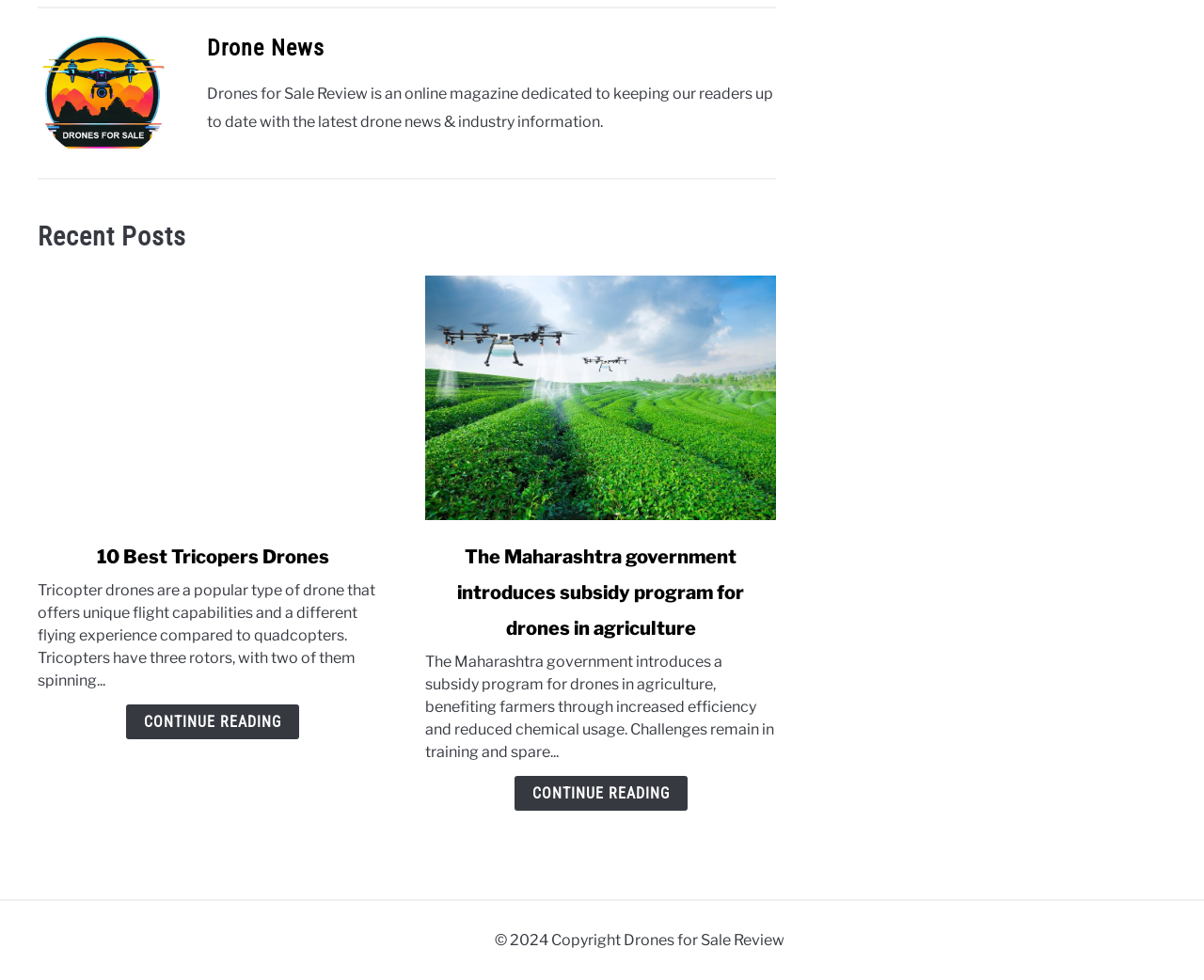What year is the copyright for?
Based on the visual content, answer with a single word or a brief phrase.

2024